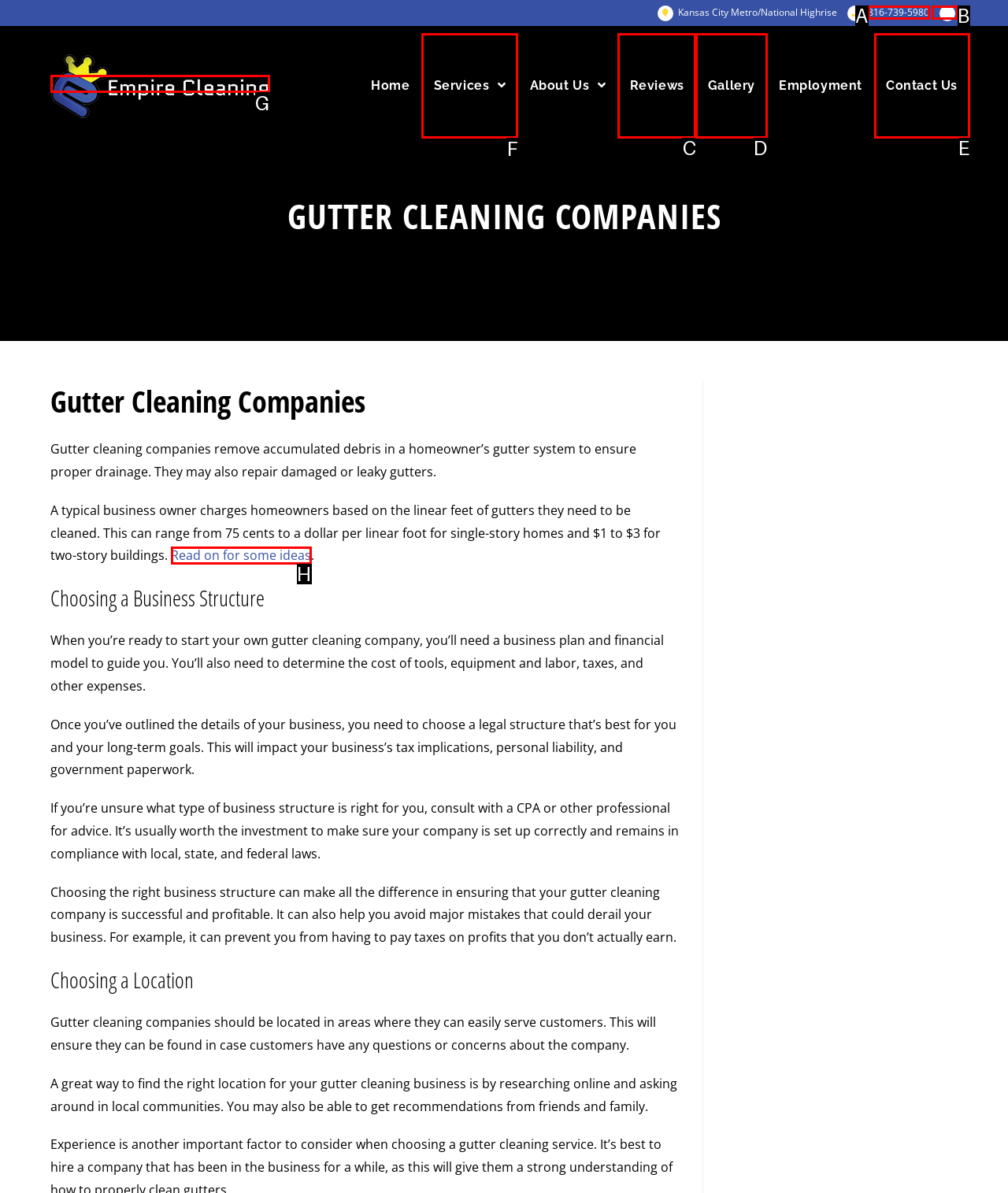Choose the UI element to click on to achieve this task: Learn about services. Reply with the letter representing the selected element.

F